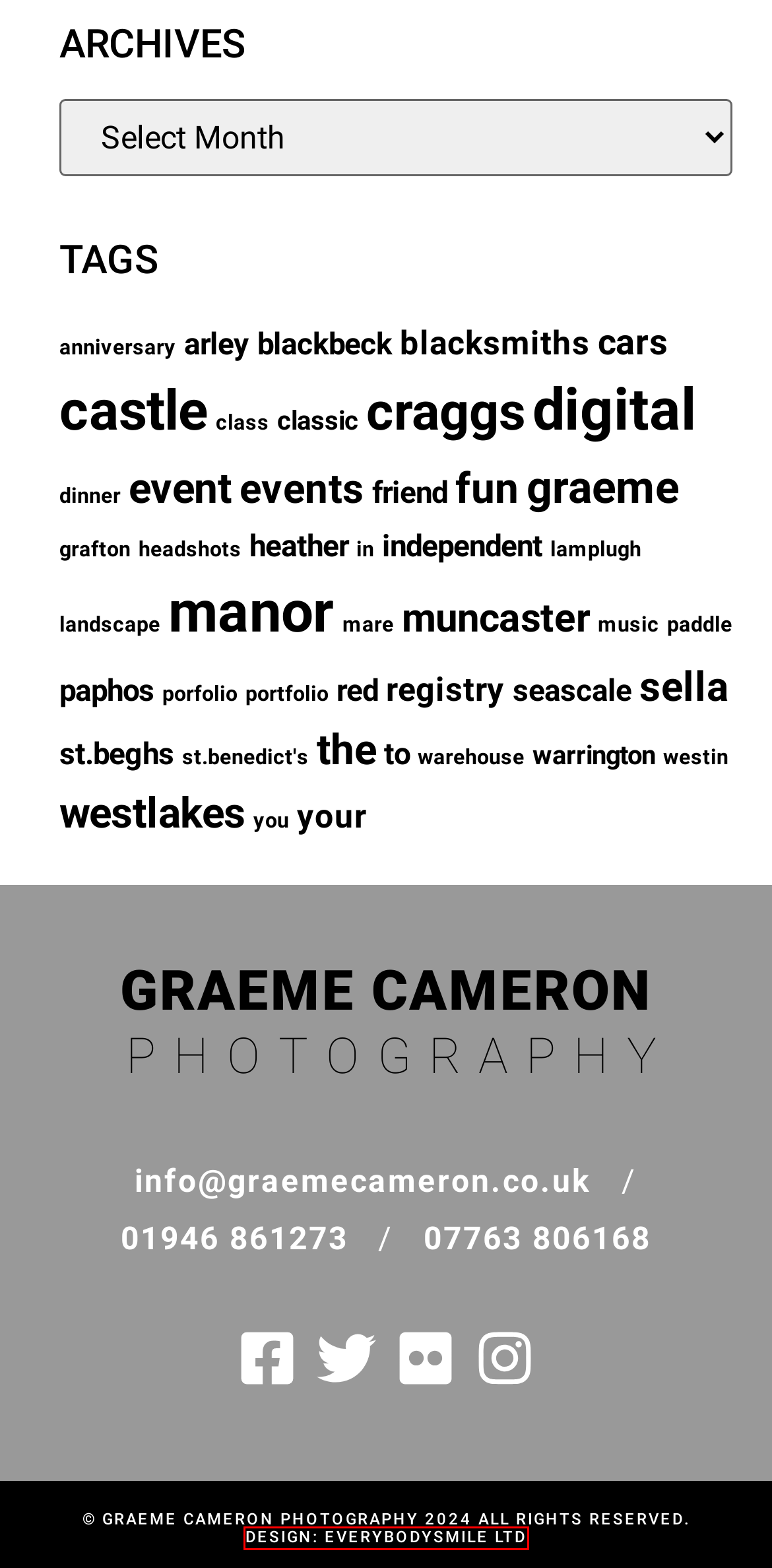Analyze the screenshot of a webpage with a red bounding box and select the webpage description that most accurately describes the new page resulting from clicking the element inside the red box. Here are the candidates:
A. castle Archives - Graeme Cameron Photography
B. graeme Archives - Graeme Cameron Photography
C. event Archives - Graeme Cameron Photography
D. fun Archives - Graeme Cameron Photography
E. heather Archives - Graeme Cameron Photography
F. anniversary Archives - Graeme Cameron Photography
G. music Archives - Graeme Cameron Photography
H. Image Proofing with Everybodysmile | everybodysmile.co.uk

H